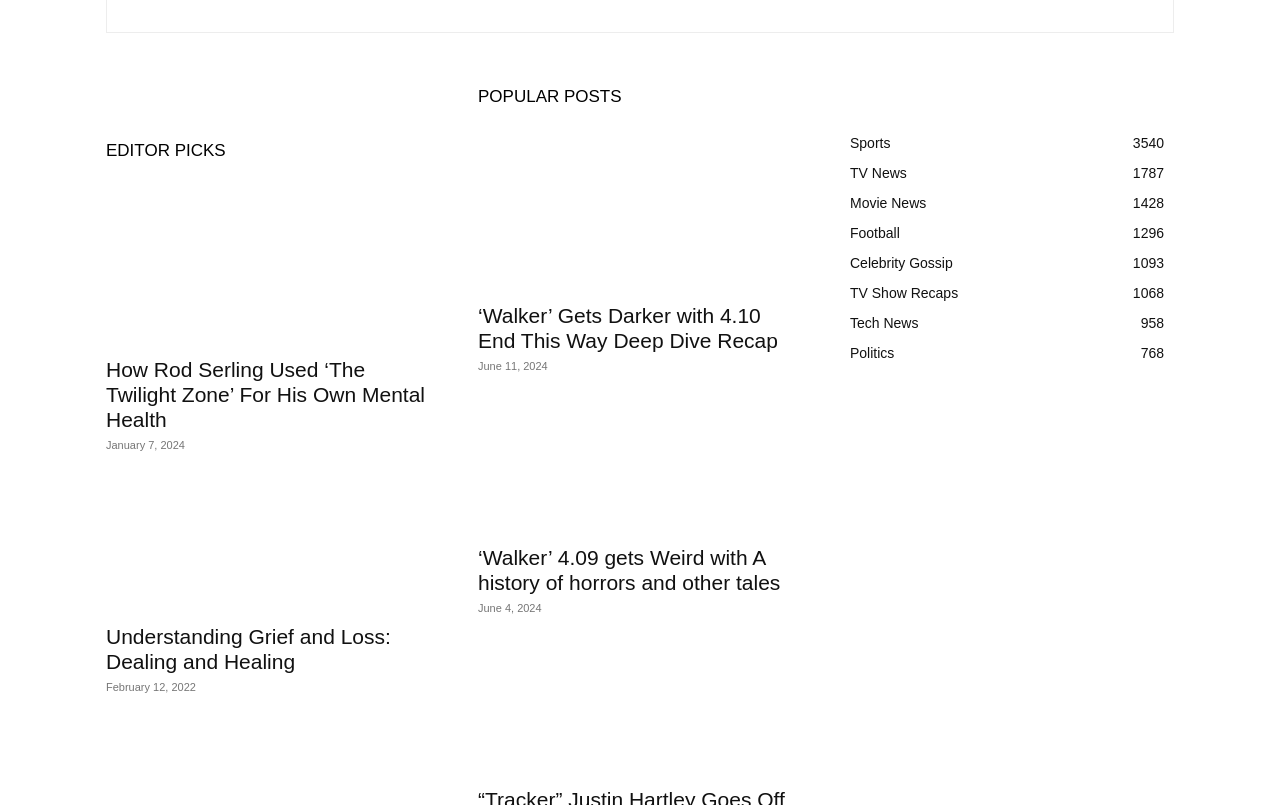Determine the bounding box coordinates for the element that should be clicked to follow this instruction: "Check out TV News". The coordinates should be given as four float numbers between 0 and 1, in the format [left, top, right, bottom].

[0.664, 0.205, 0.708, 0.225]